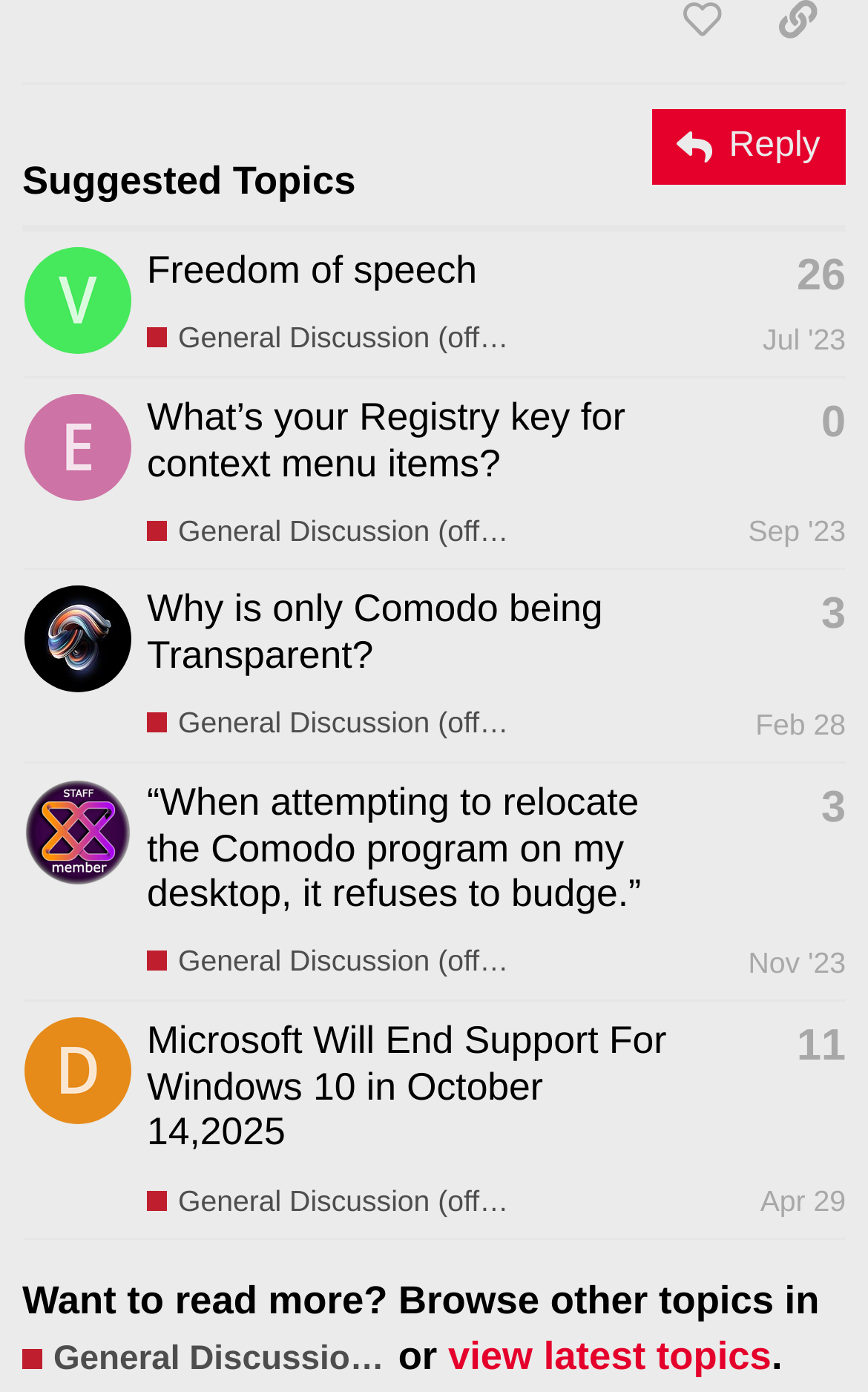Please answer the following question using a single word or phrase: What is the username of the person who started the topic 'Microsoft Will End Support For Windows 10 in October 14,2025'?

DrAlrek